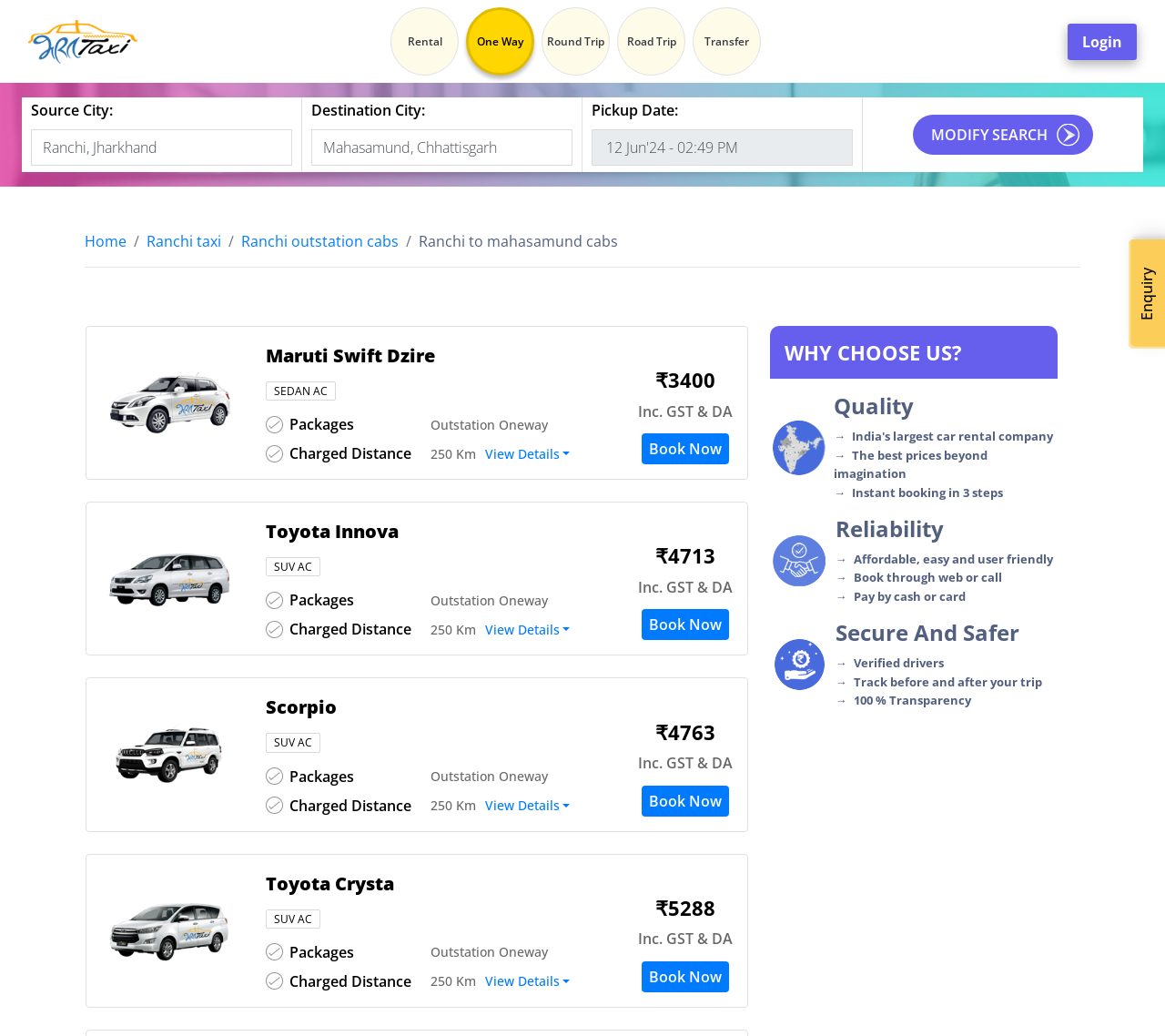Based on the provided description, "Rental", find the bounding box of the corresponding UI element in the screenshot.

[0.335, 0.007, 0.394, 0.073]